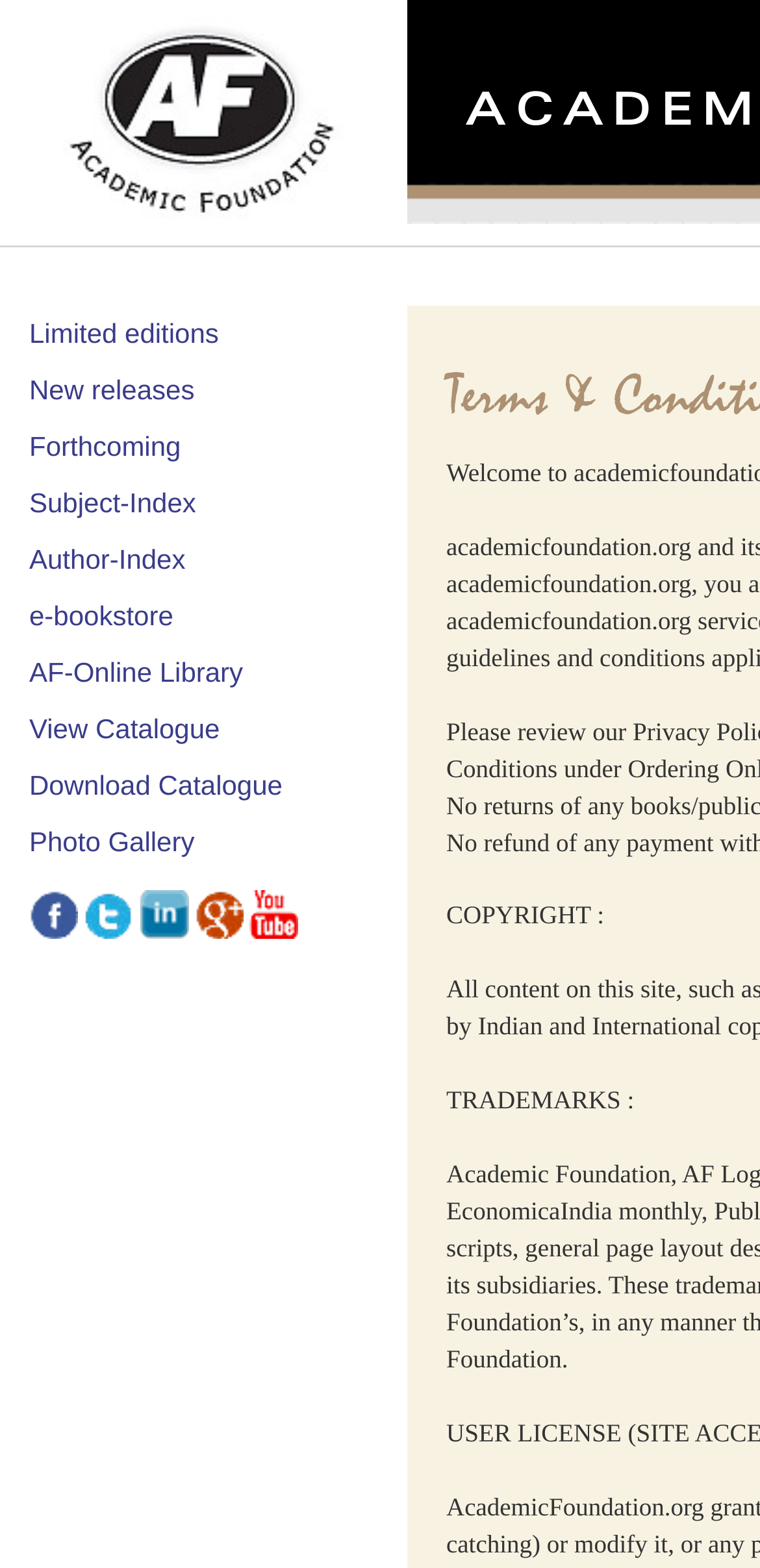Pinpoint the bounding box coordinates for the area that should be clicked to perform the following instruction: "download catalogue".

[0.0, 0.491, 0.372, 0.511]